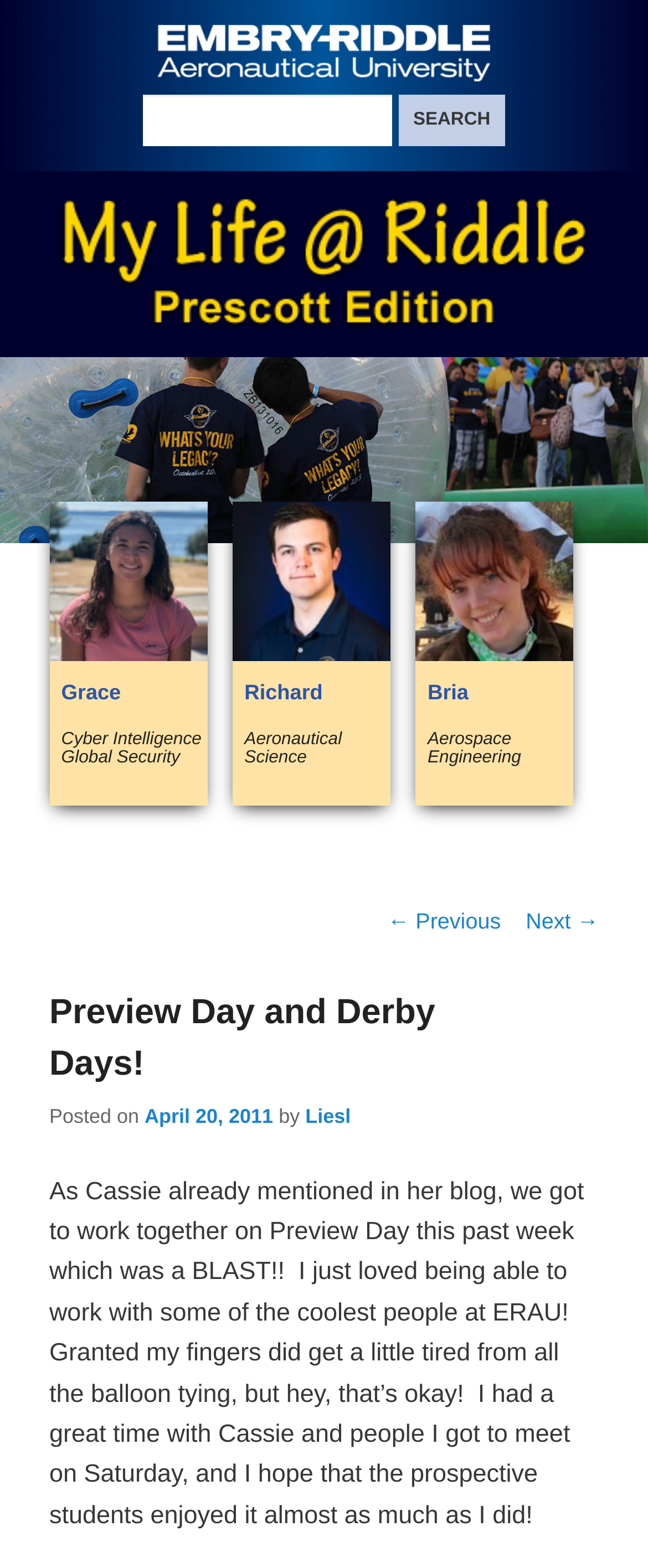Show the bounding box coordinates for the HTML element described as: "Next →".

[0.811, 0.579, 0.924, 0.595]